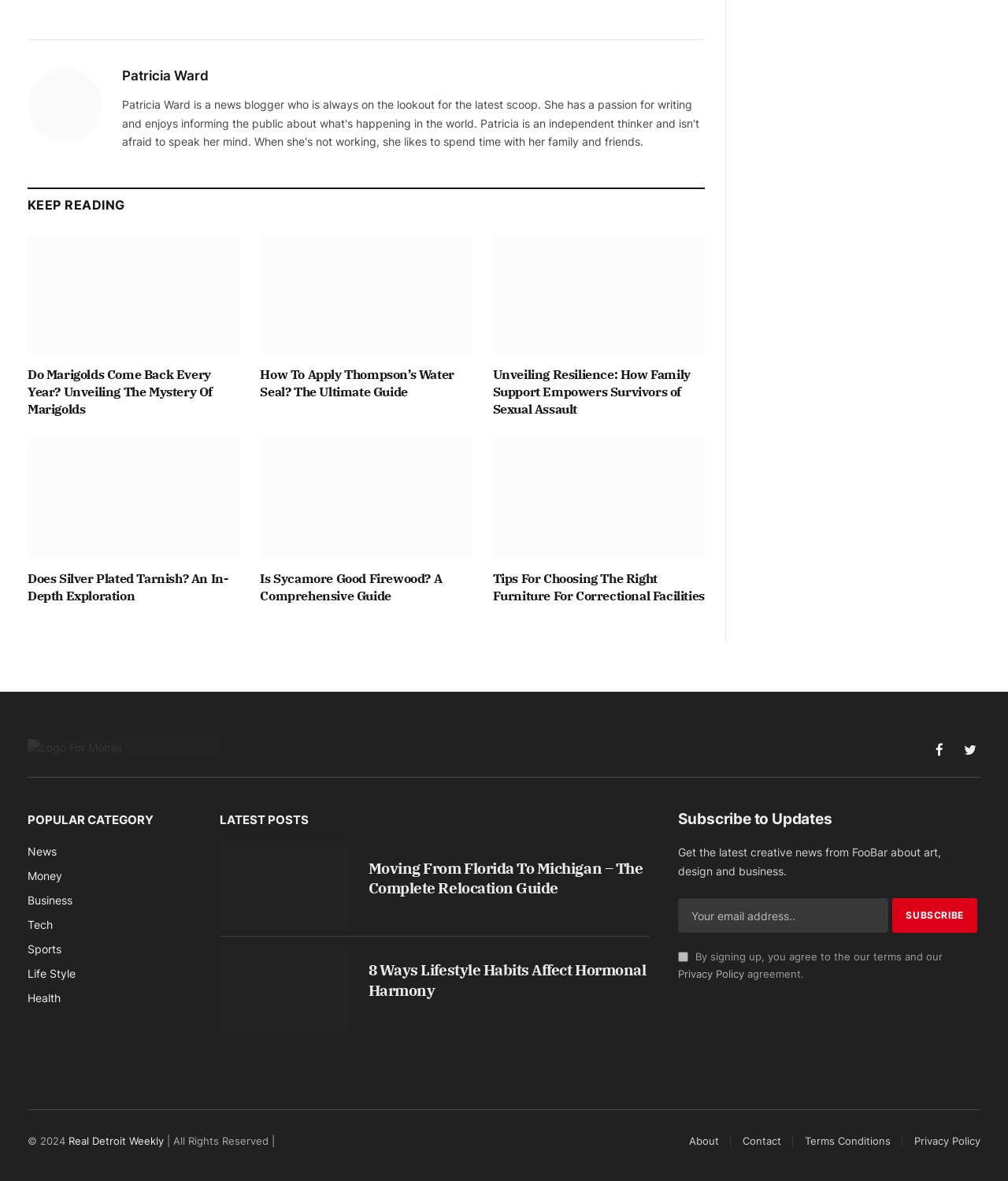Provide your answer to the question using just one word or phrase: What is the category of the first article?

Unspecified